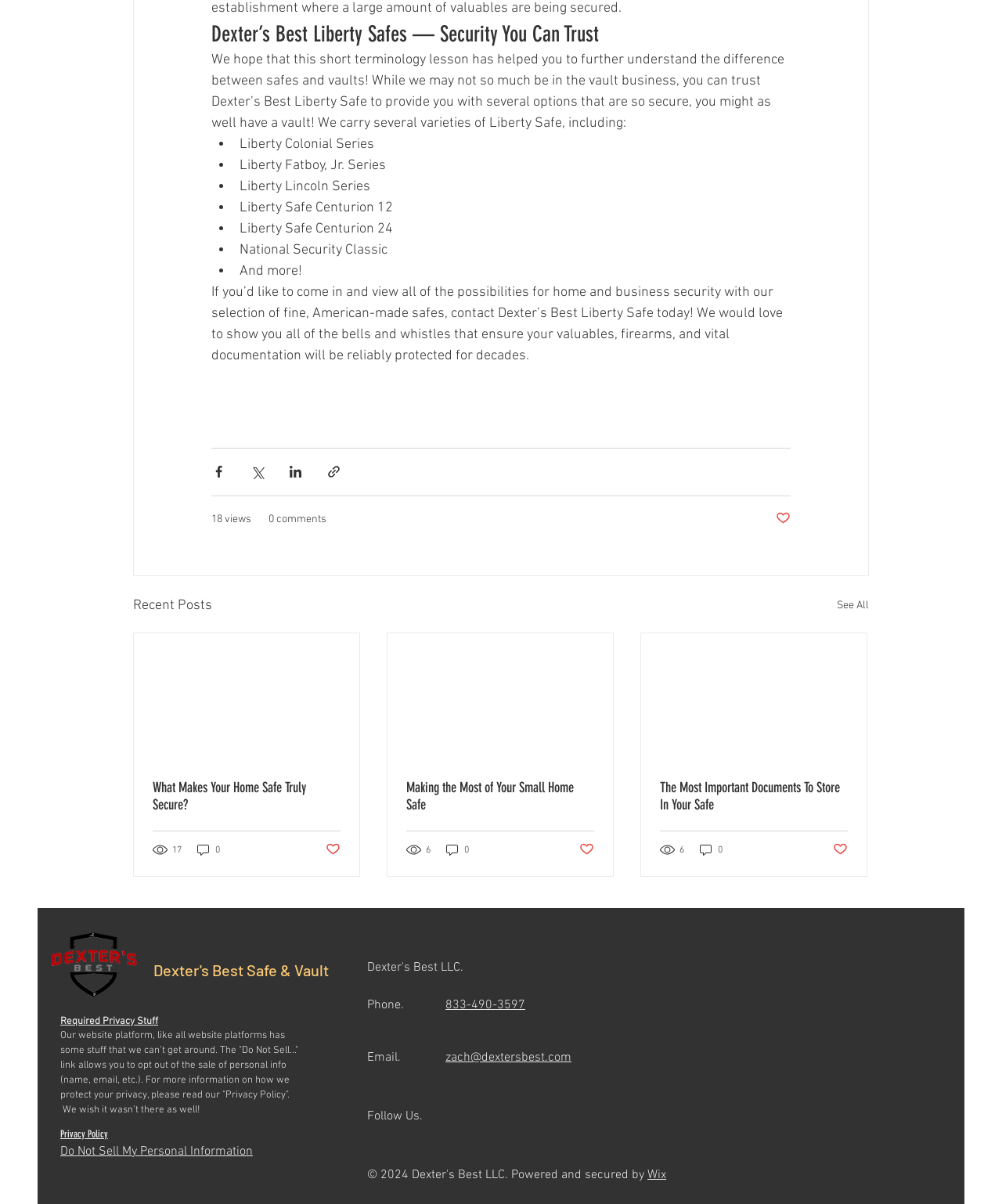Locate the bounding box coordinates of the area to click to fulfill this instruction: "View all recent posts". The bounding box should be presented as four float numbers between 0 and 1, in the order [left, top, right, bottom].

[0.835, 0.493, 0.867, 0.512]